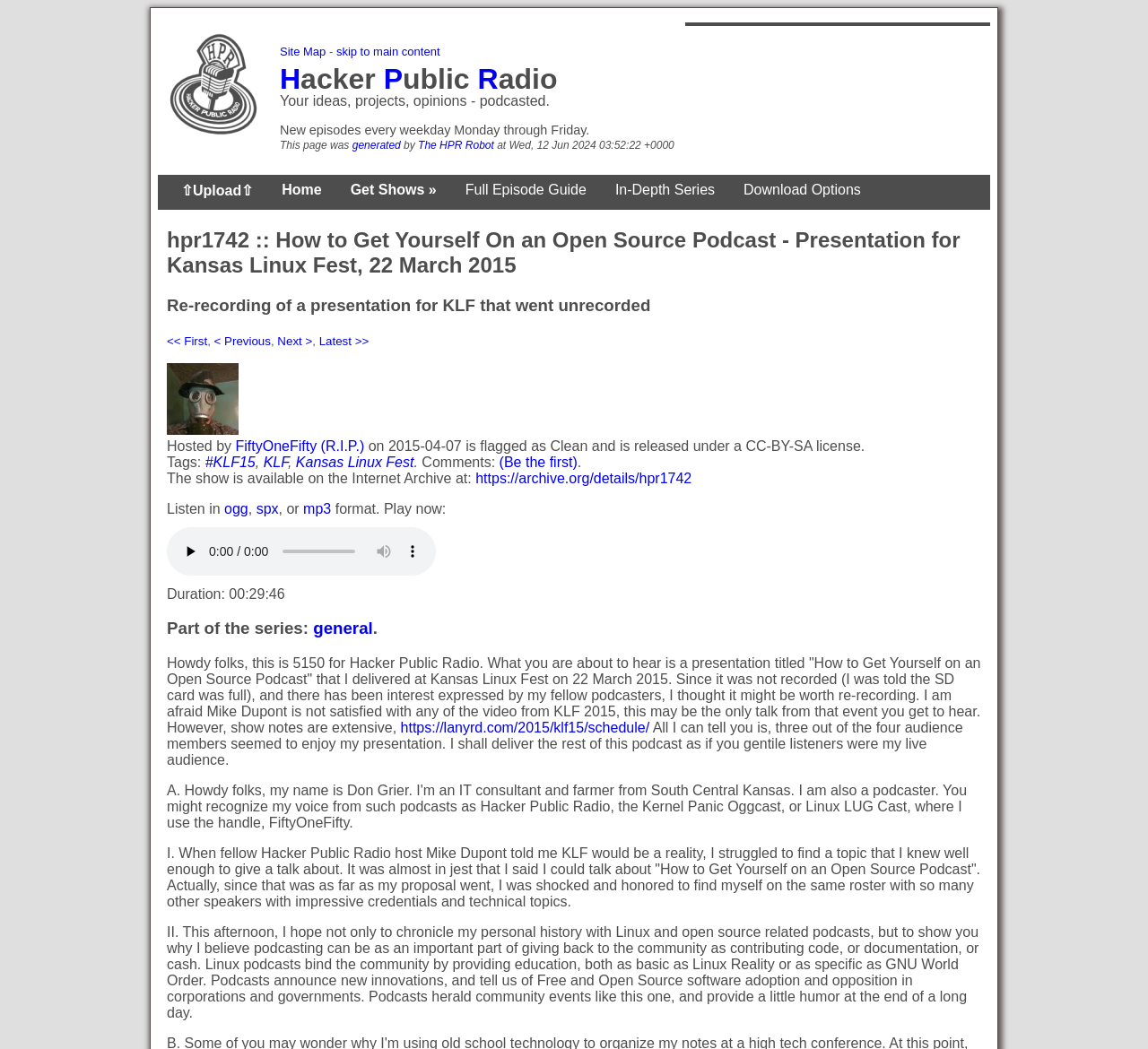Indicate the bounding box coordinates of the clickable region to achieve the following instruction: "Upload a file."

[0.158, 0.174, 0.22, 0.19]